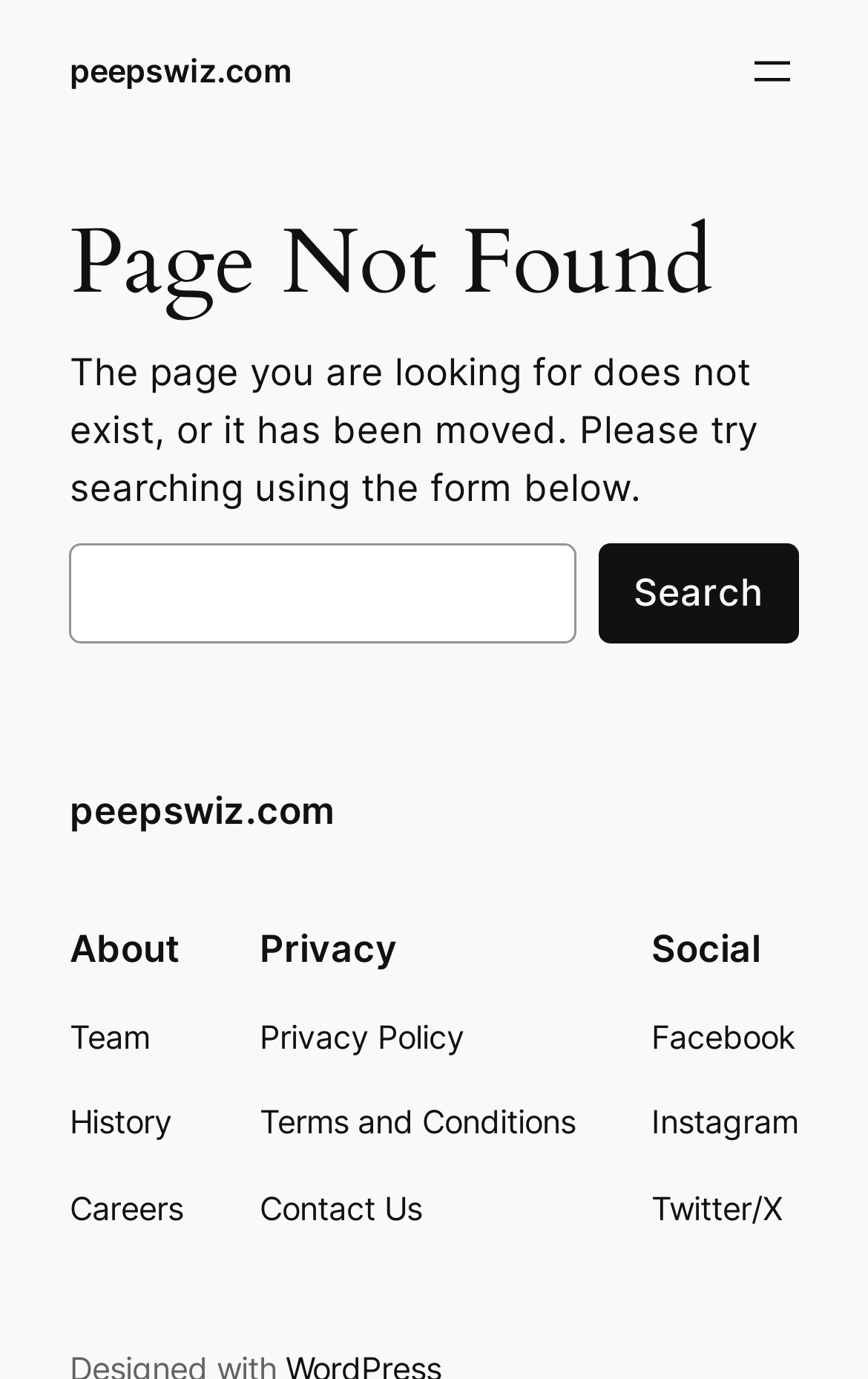Extract the heading text from the webpage.

Page Not Found